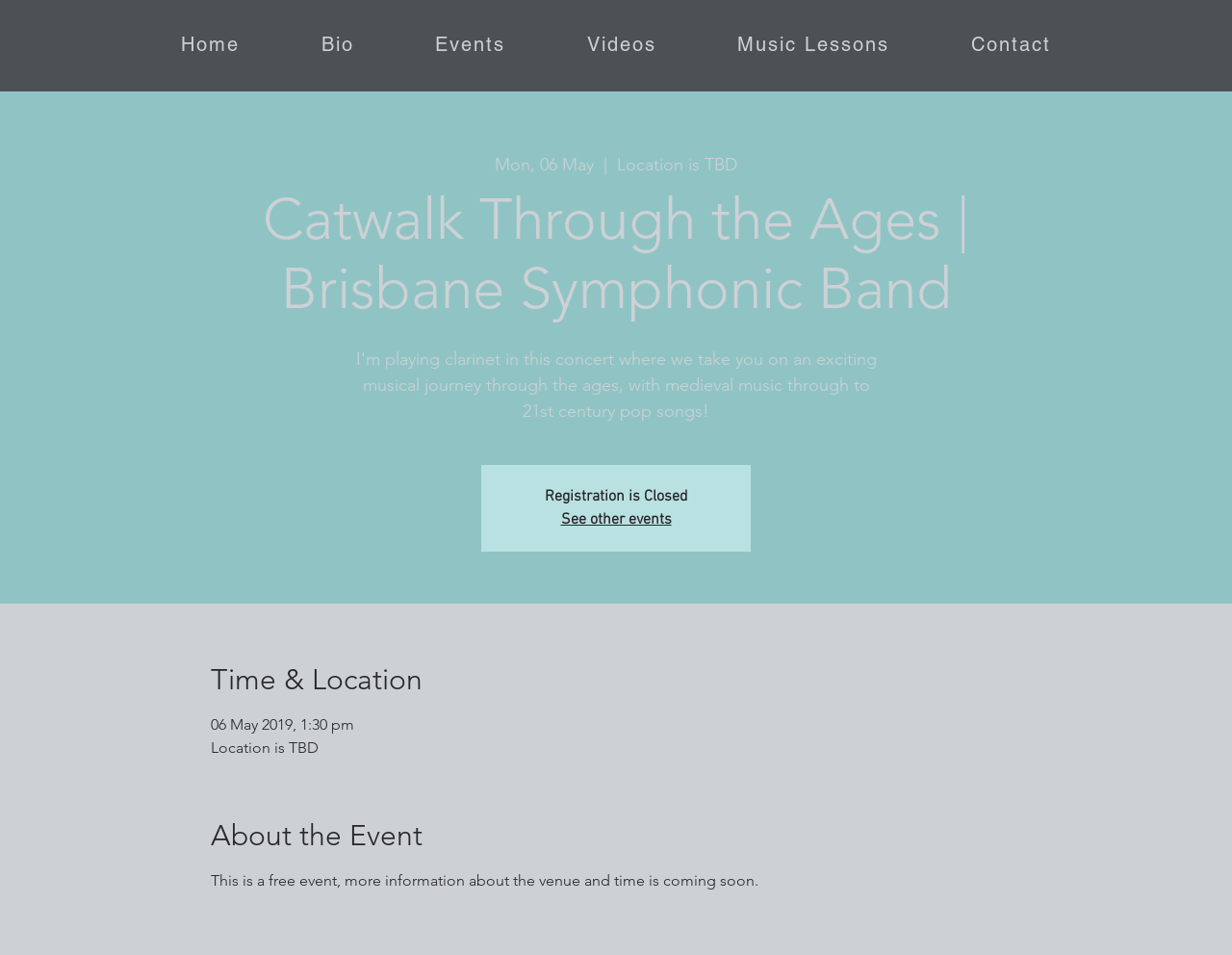Generate the title text from the webpage.

Catwalk Through the Ages | Brisbane Symphonic Band